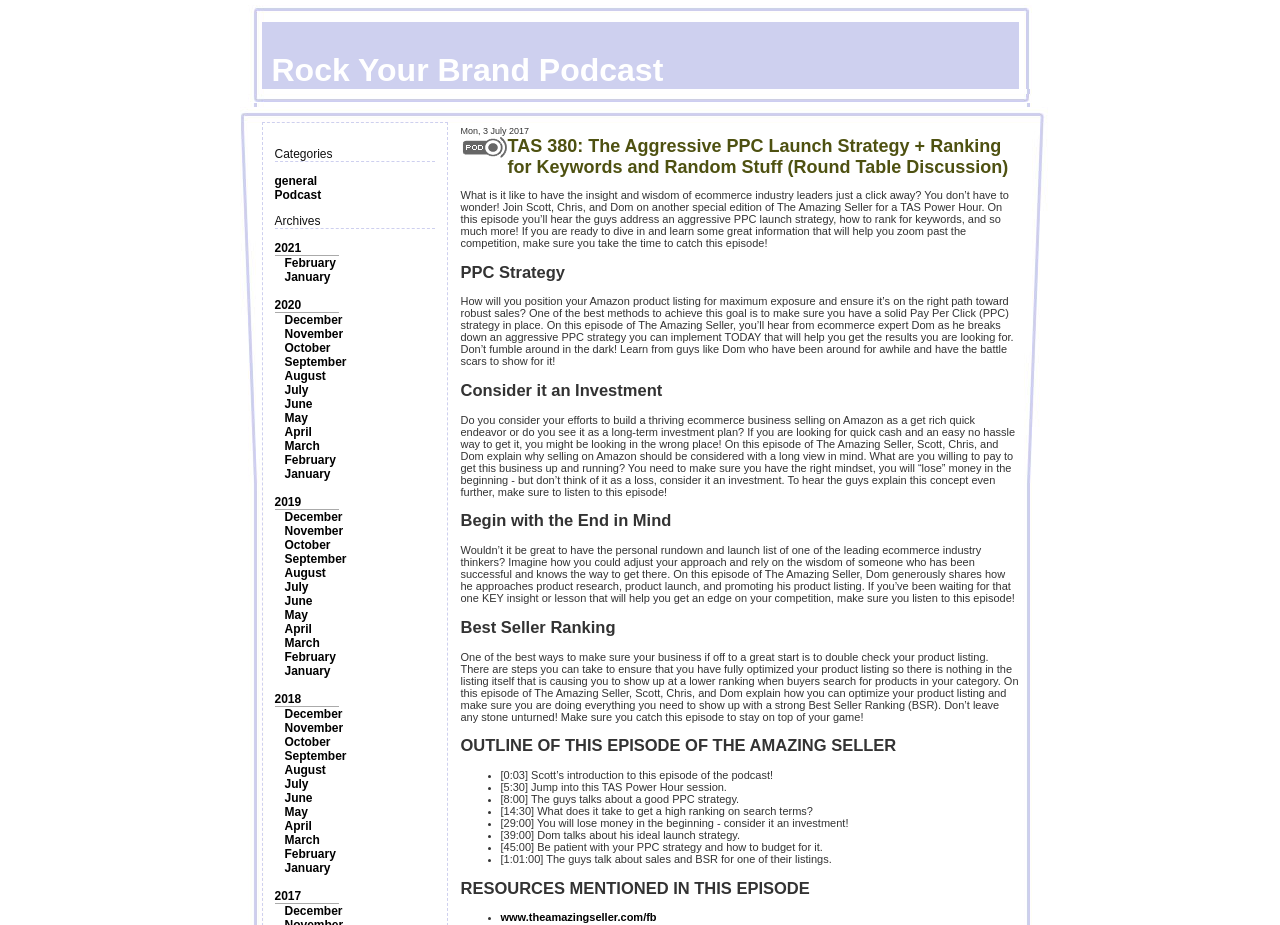What is the topic of the podcast episode?
Please provide a single word or phrase answer based on the image.

PPC Strategy